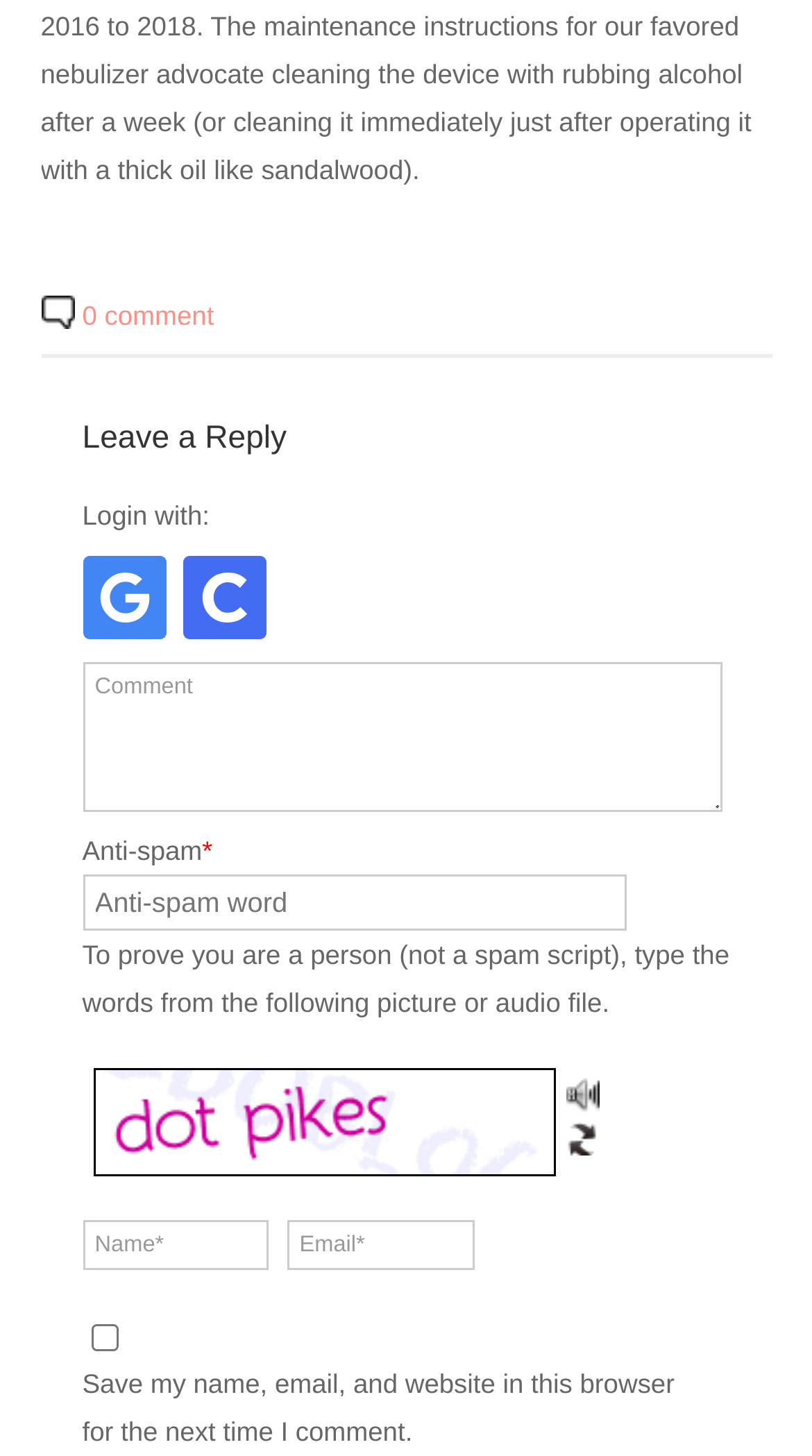Identify the bounding box coordinates for the UI element described by the following text: "Load new". Provide the coordinates as four float numbers between 0 and 1, in the format [left, top, right, bottom].

[0.696, 0.771, 0.737, 0.793]